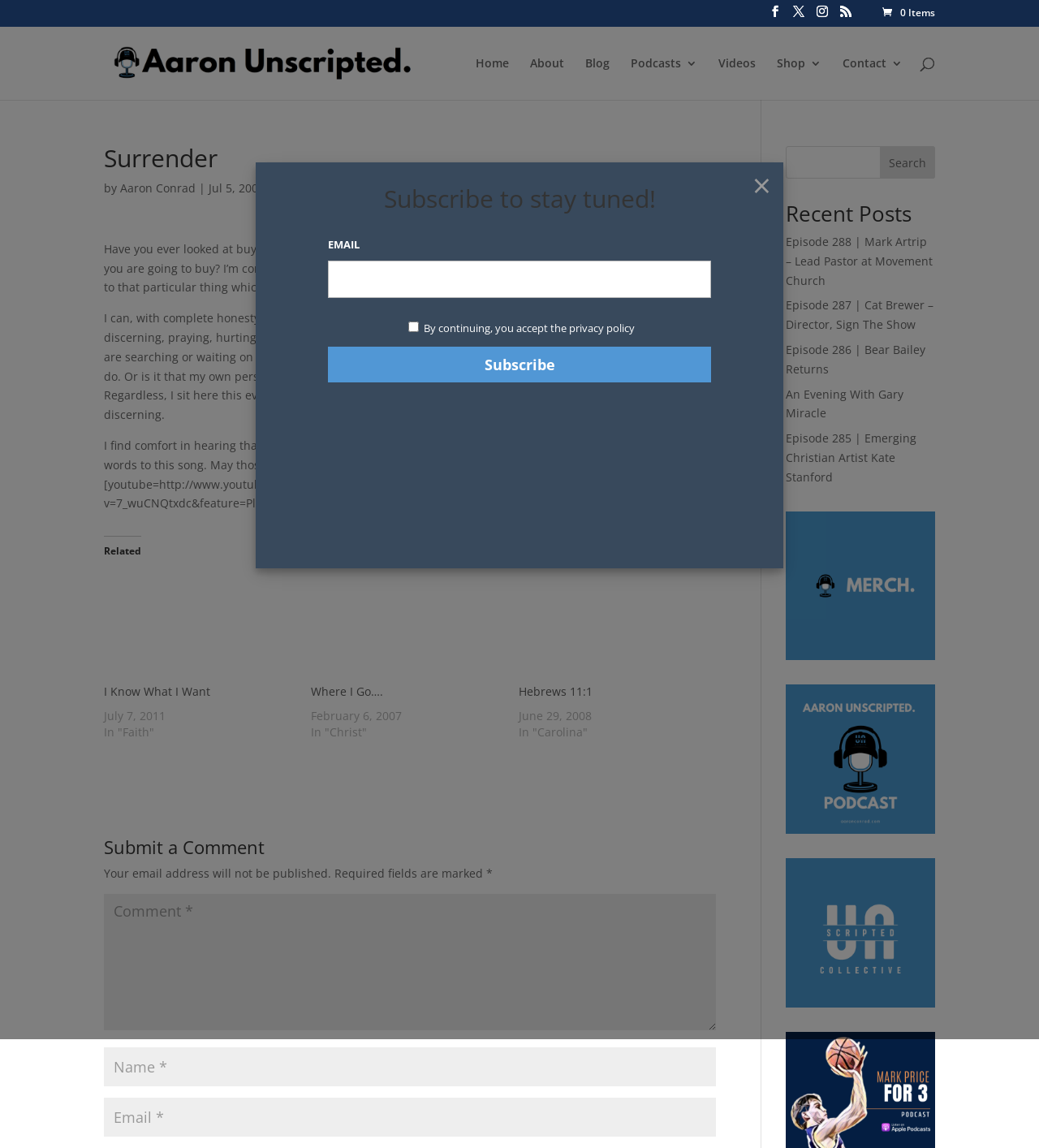Pinpoint the bounding box coordinates of the clickable area necessary to execute the following instruction: "Submit a comment". The coordinates should be given as four float numbers between 0 and 1, namely [left, top, right, bottom].

[0.1, 0.73, 0.689, 0.752]